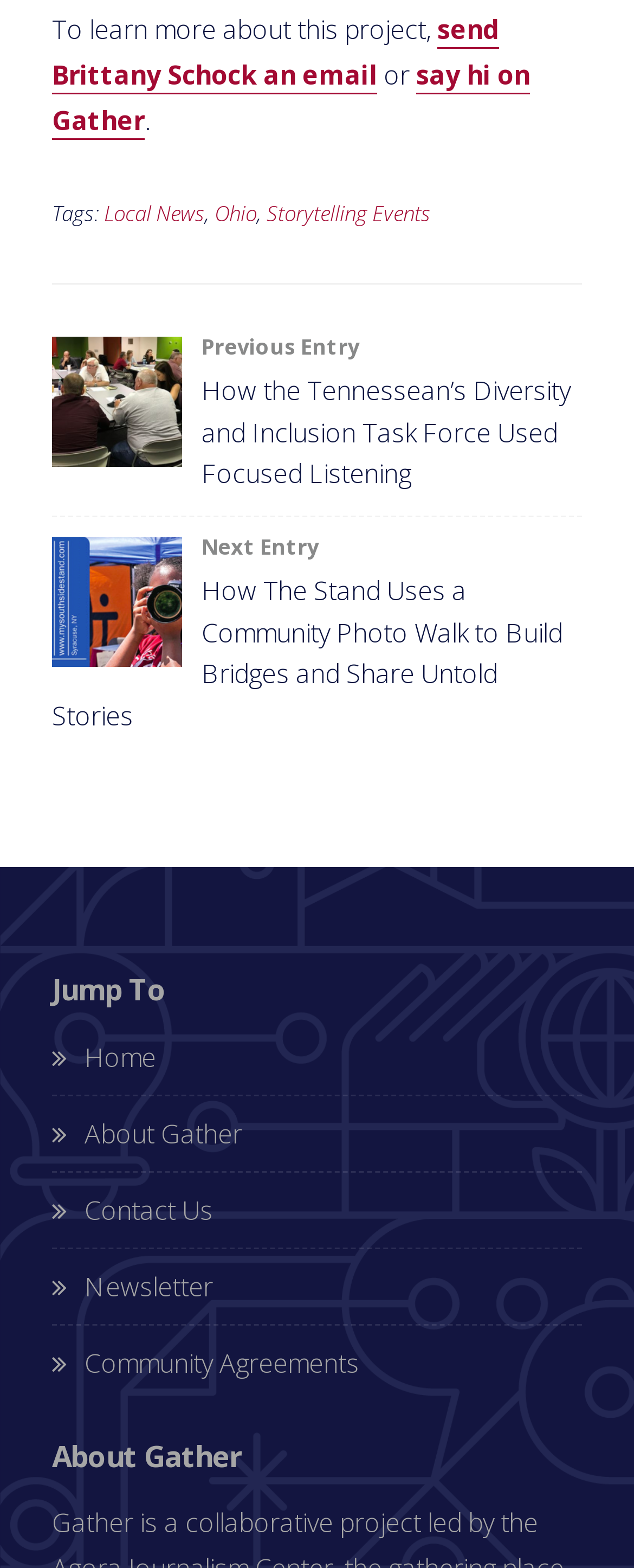Please identify the bounding box coordinates of the element I should click to complete this instruction: 'go to home page'. The coordinates should be given as four float numbers between 0 and 1, like this: [left, top, right, bottom].

[0.133, 0.663, 0.246, 0.686]